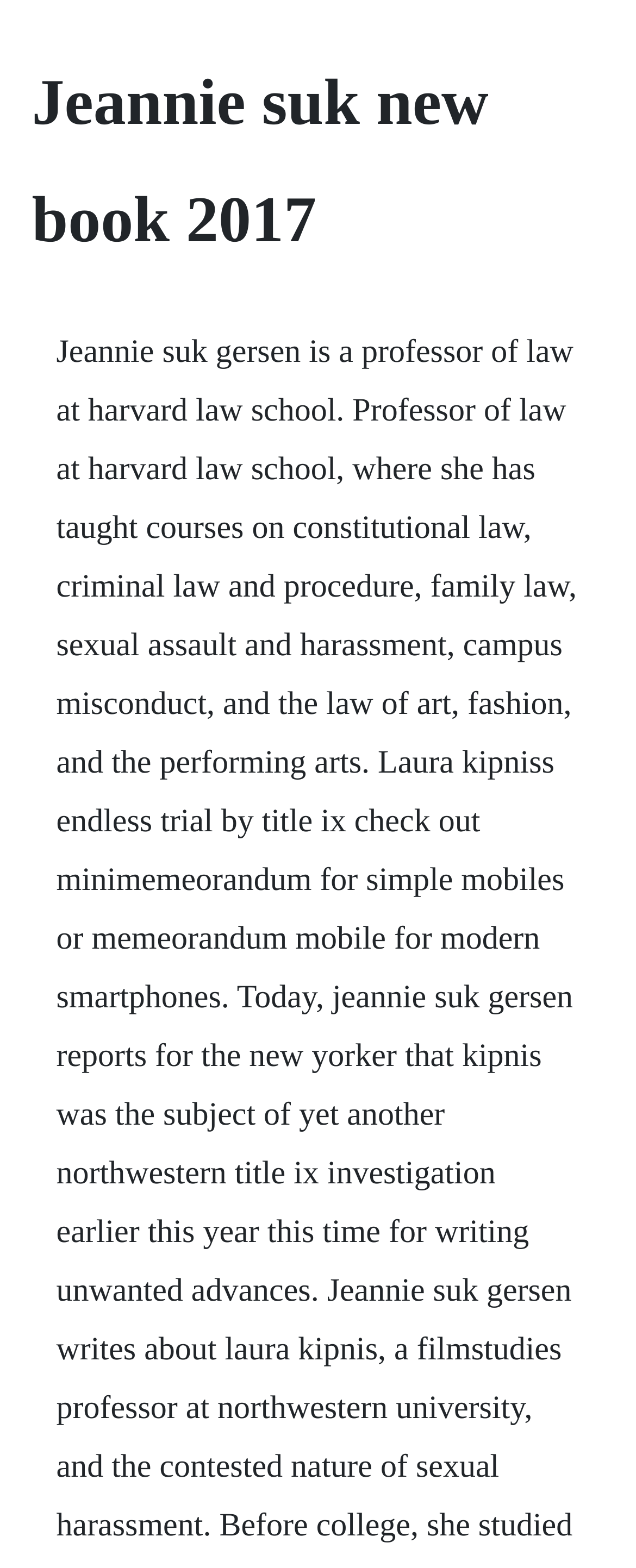Identify and provide the main heading of the webpage.

Jeannie suk new book 2017